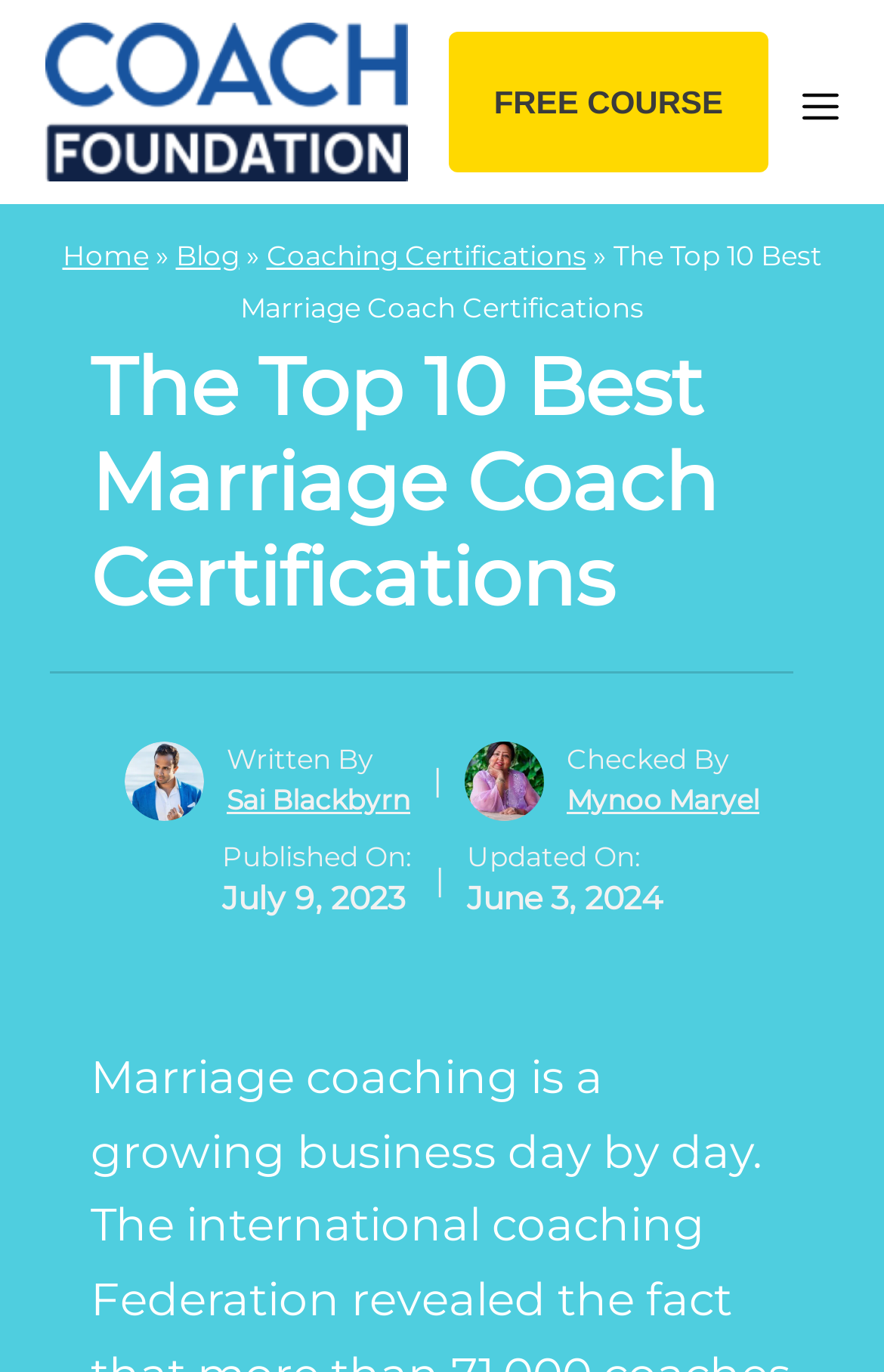How many links are in the breadcrumbs navigation?
Please provide a single word or phrase answer based on the image.

3